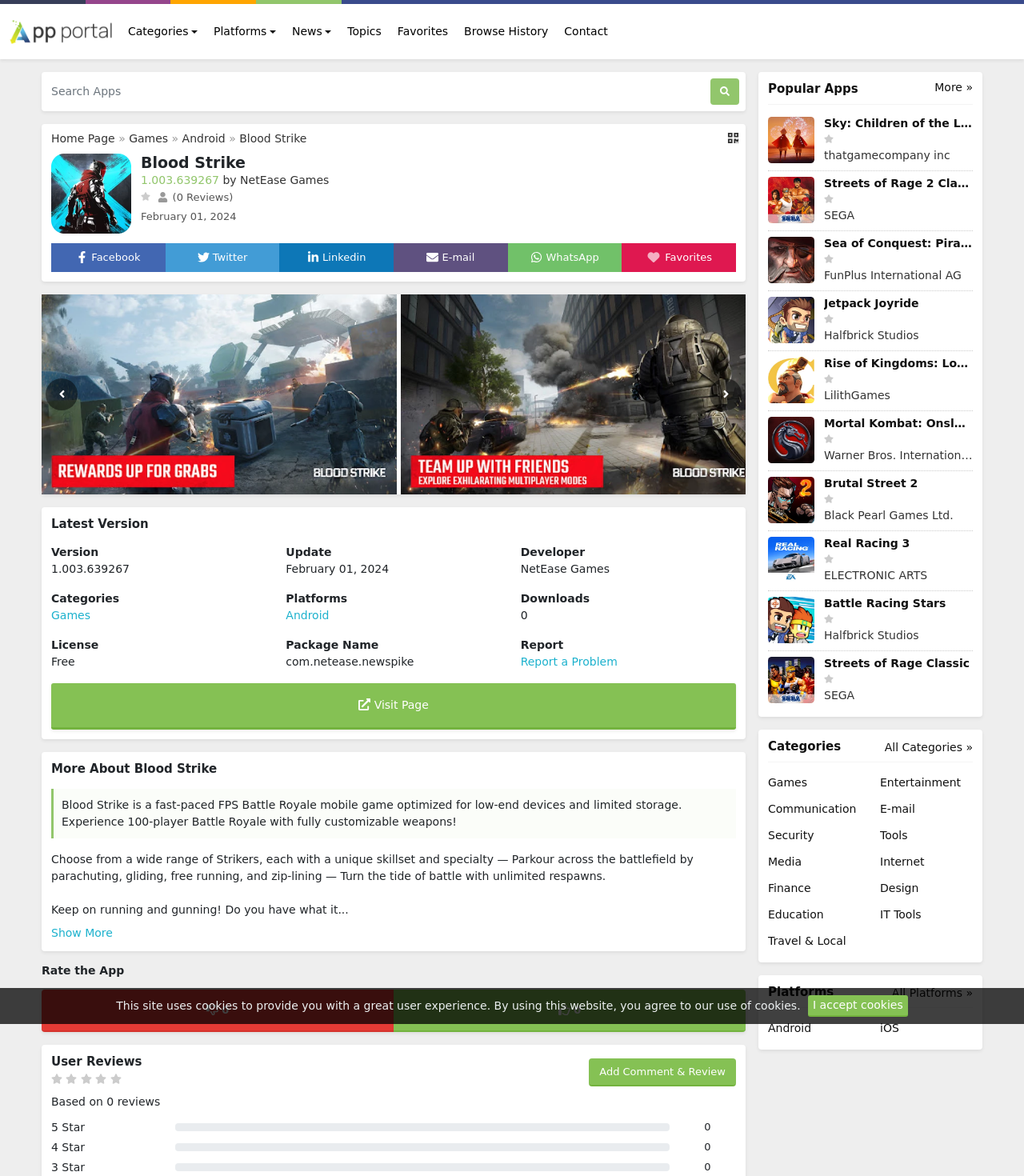Please find the bounding box coordinates for the clickable element needed to perform this instruction: "Show more about Blood Strike".

[0.05, 0.786, 0.719, 0.8]